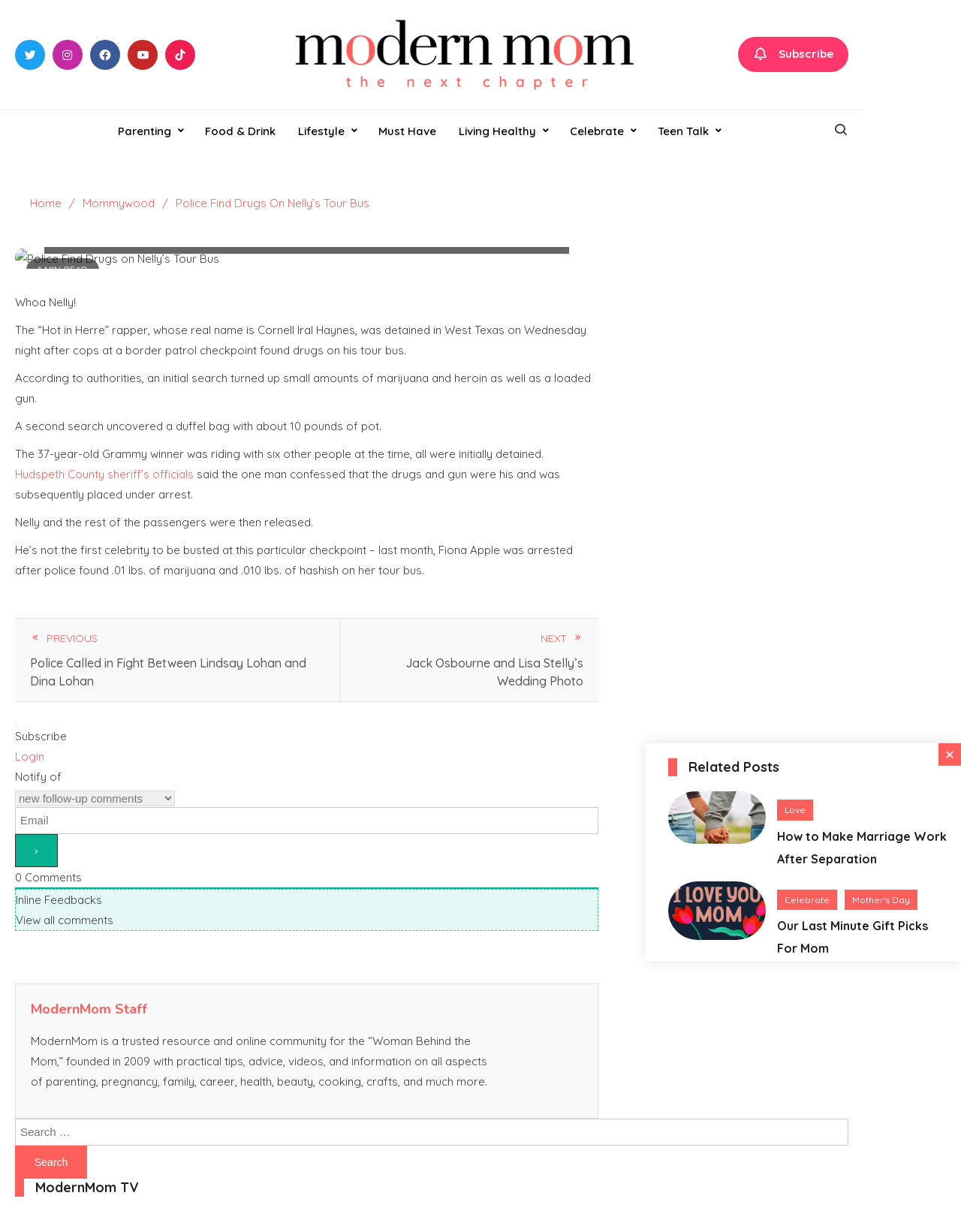By analyzing the image, answer the following question with a detailed response: What is the name of the sheriff's office involved in the incident?

The article mentions 'Hudspeth County sheriff’s officials said the one man confessed that the drugs and gun were his and was subsequently placed under arrest.' which indicates that the Hudspeth County sheriff's office was involved in the incident.